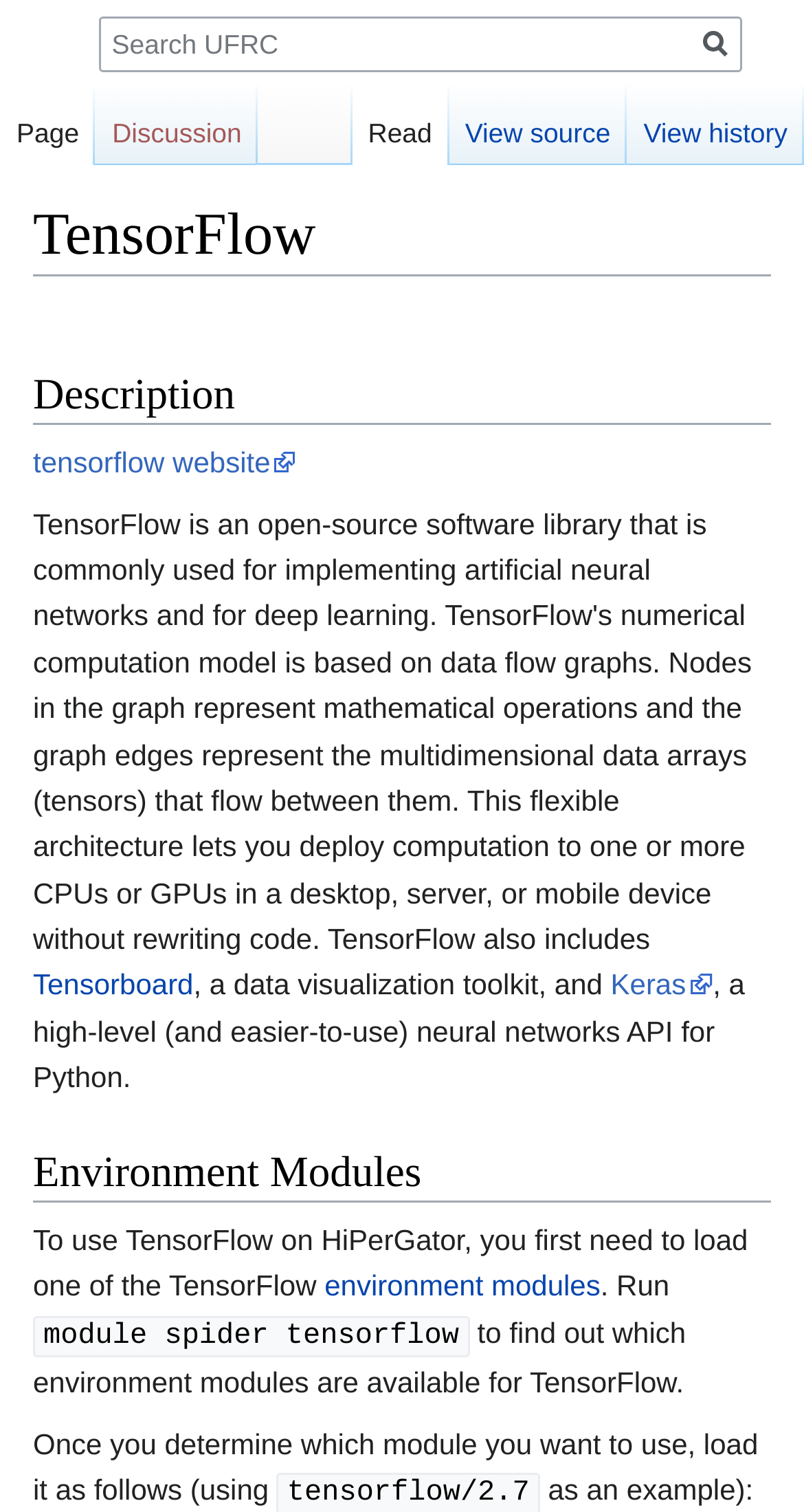Identify the bounding box coordinates of the specific part of the webpage to click to complete this instruction: "Search".

[0.123, 0.011, 0.923, 0.048]